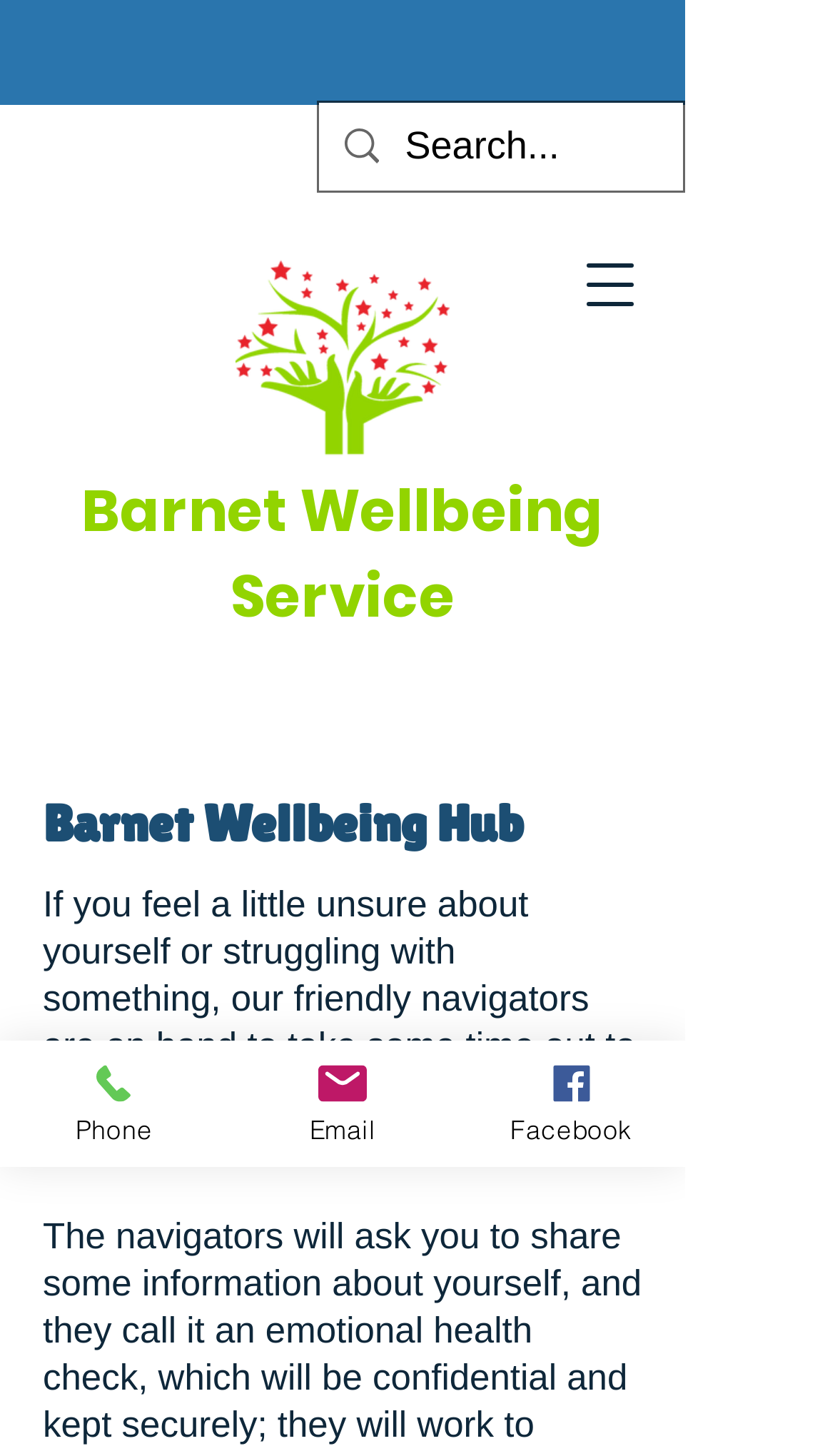What are the three ways to contact the hub?
Look at the image and construct a detailed response to the question.

The three ways to contact the hub are through phone, email, and Facebook, as indicated by the links and images with the text 'Phone', 'Email', and 'Facebook'.